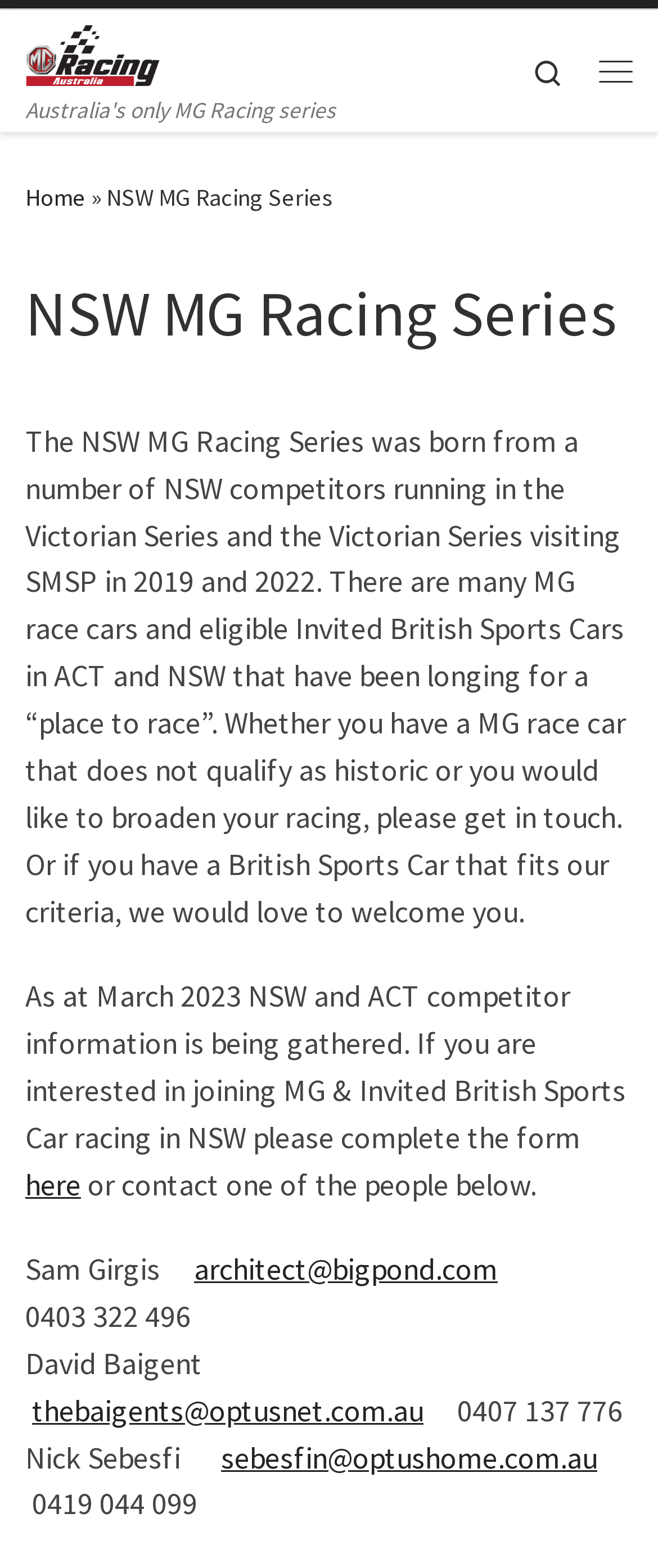Kindly determine the bounding box coordinates for the area that needs to be clicked to execute this instruction: "View briefings".

None